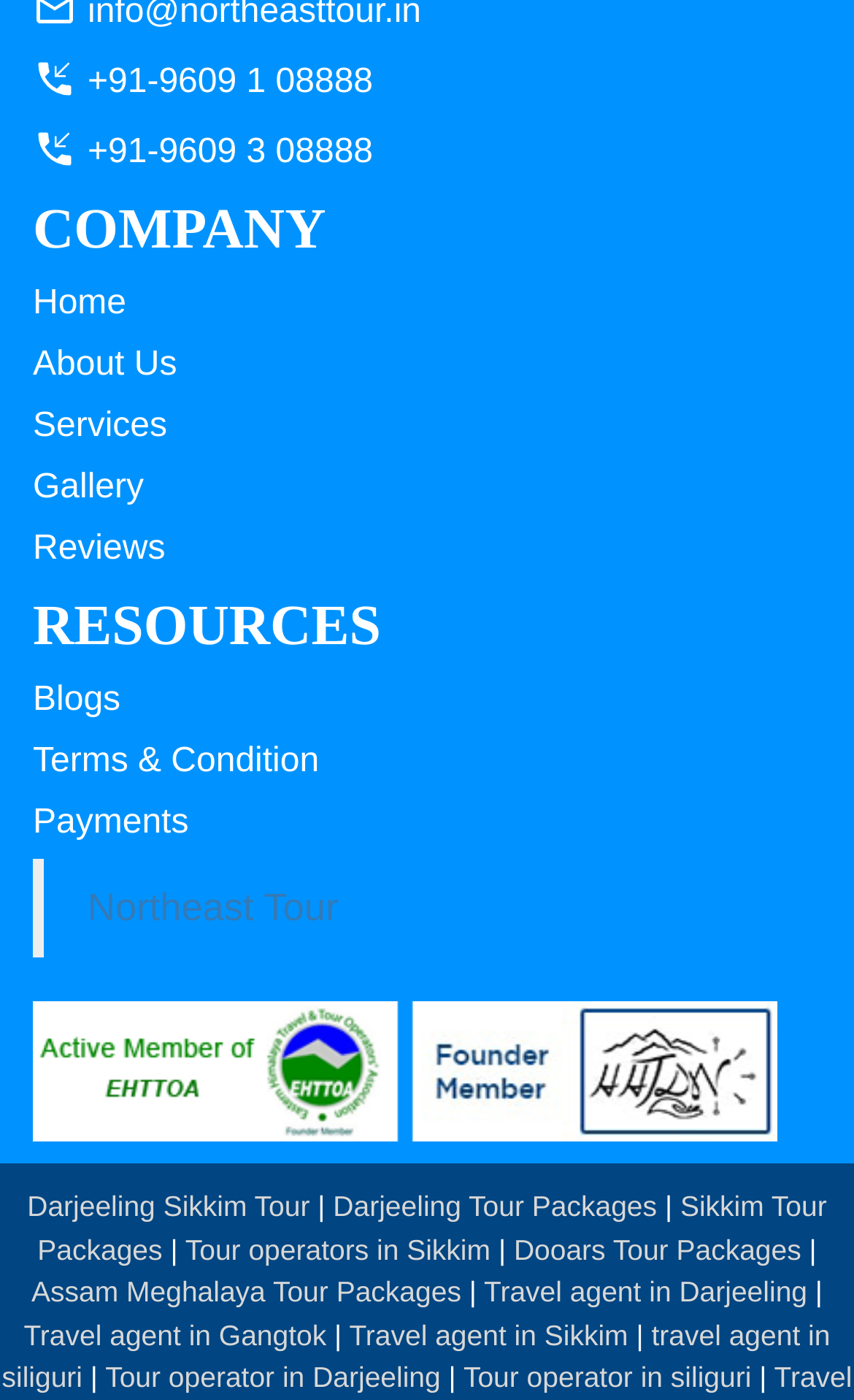Please find the bounding box coordinates of the element that needs to be clicked to perform the following instruction: "View the Darjeeling Sikkim Tour". The bounding box coordinates should be four float numbers between 0 and 1, represented as [left, top, right, bottom].

[0.032, 0.85, 0.363, 0.873]